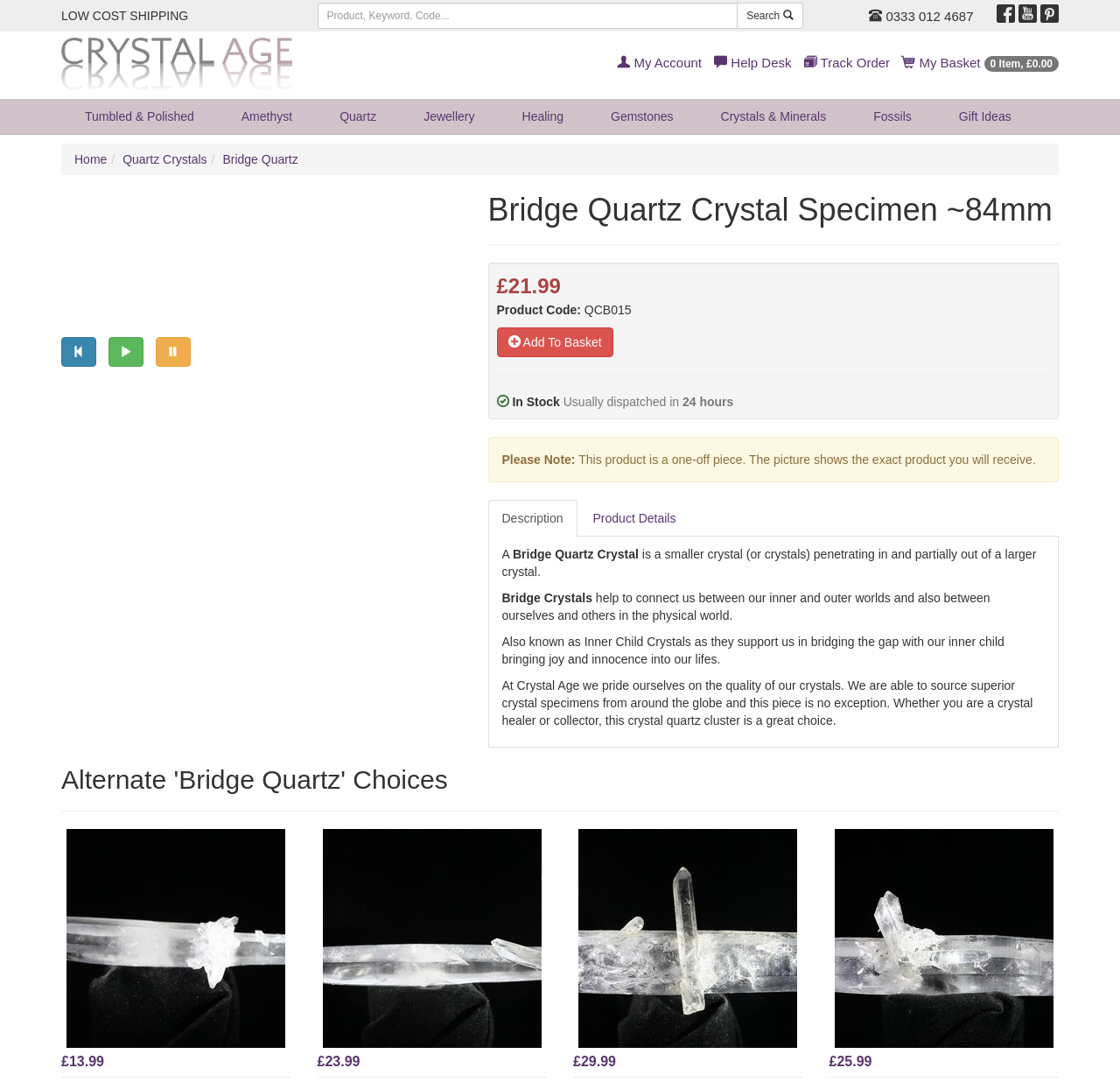What is the function of Bridge Crystals?
Can you offer a detailed and complete answer to this question?

According to the product description, Bridge Crystals help to connect us between our inner and outer worlds and also between ourselves and others in the physical world.